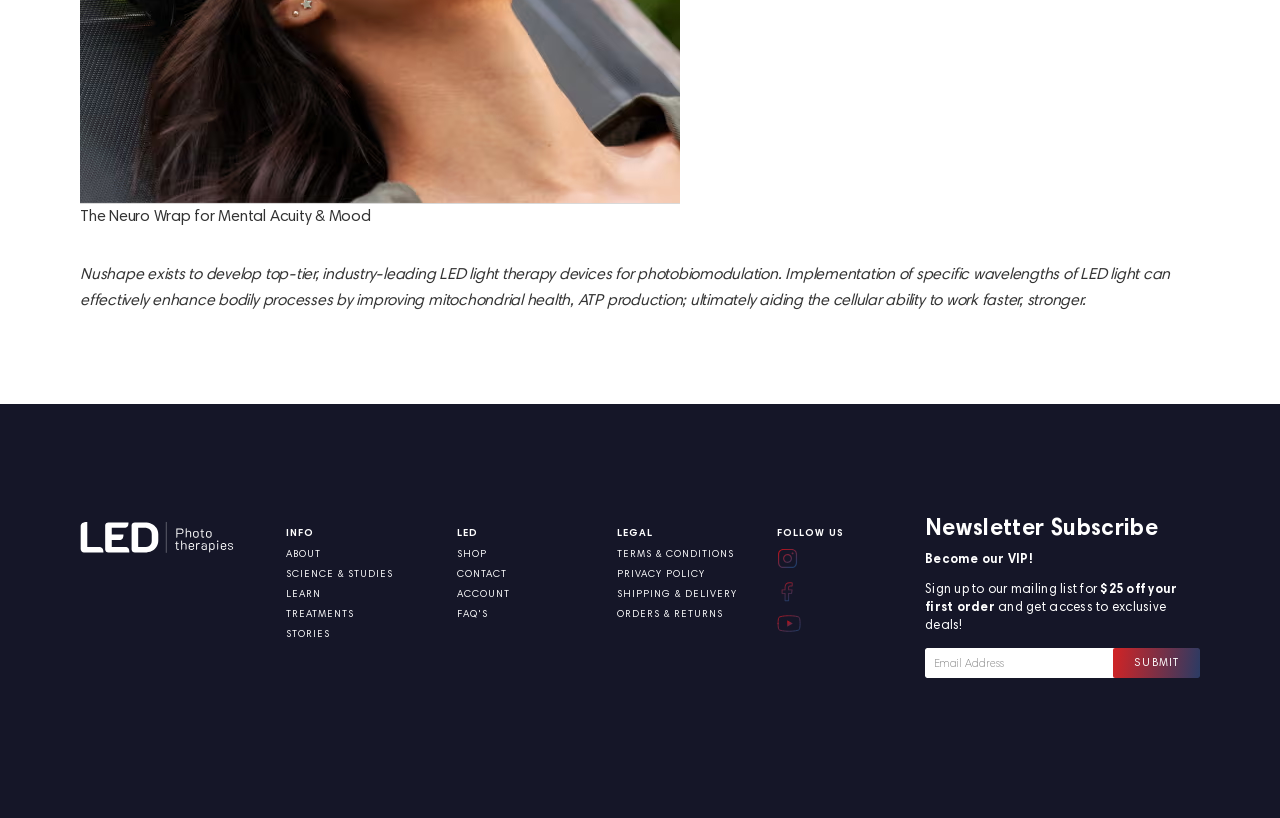What can I do on this website?
Using the image, elaborate on the answer with as much detail as possible.

By examining the links and headings on the webpage, I can see that users can shop for products, learn about the science and studies behind the products, and contact the company for various reasons. This suggests that the website is an e-commerce platform with educational resources and customer support.